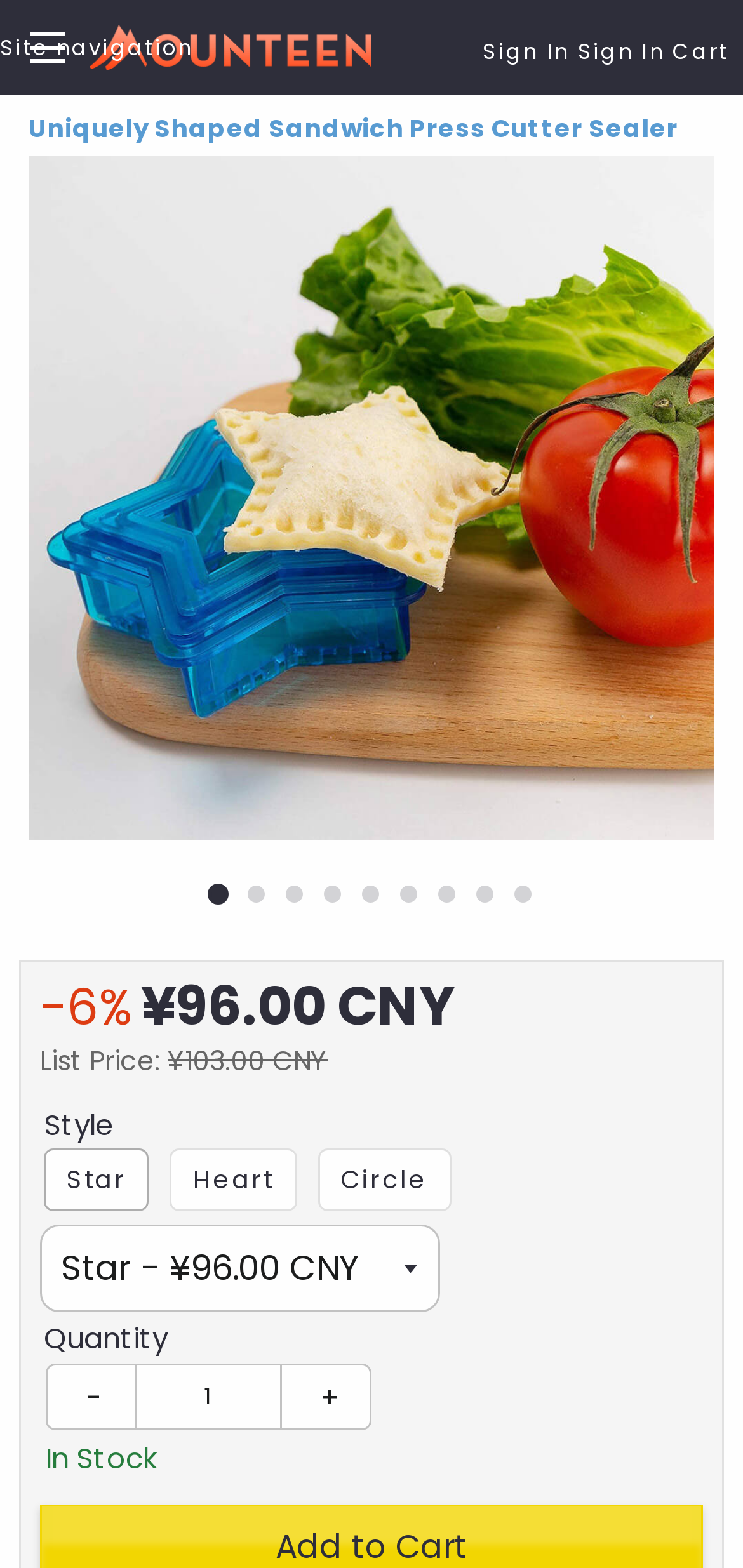Locate the UI element that matches the description input value="1" name="quantity" value="1" in the webpage screenshot. Return the bounding box coordinates in the format (top-left x, top-left y, bottom-right x, bottom-right y), with values ranging from 0 to 1.

[0.182, 0.87, 0.379, 0.912]